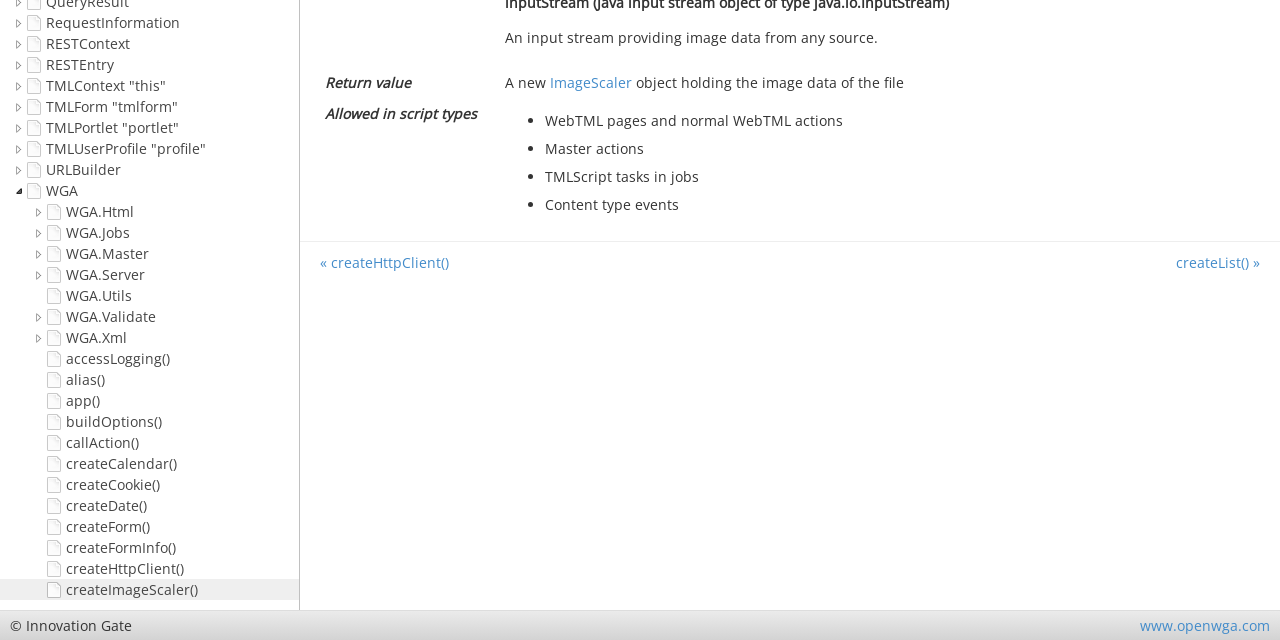Using the description: "RequestInformation", identify the bounding box of the corresponding UI element in the screenshot.

[0.02, 0.019, 0.23, 0.052]